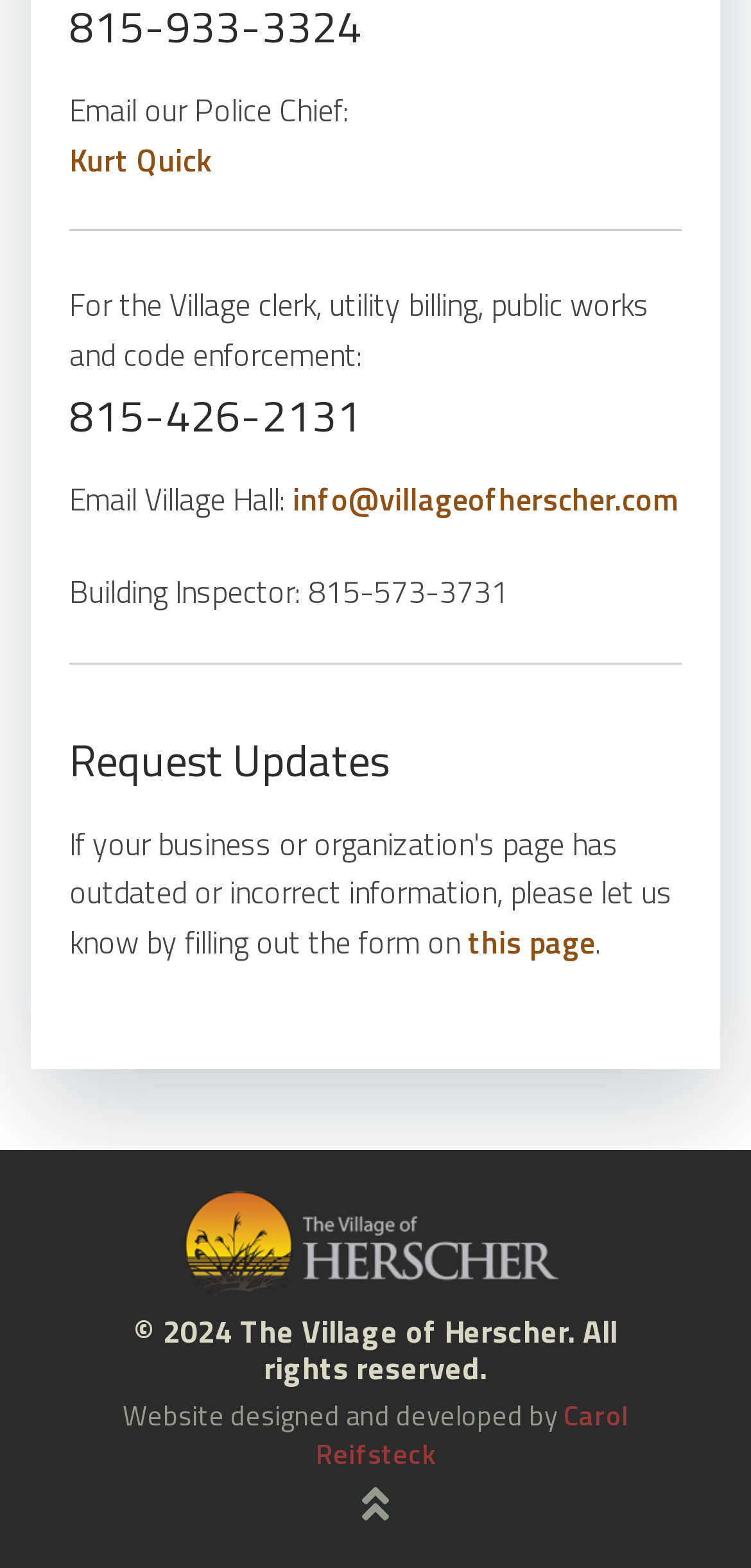Find the bounding box of the UI element described as: "Carol Reifsteck". The bounding box coordinates should be given as four float values between 0 and 1, i.e., [left, top, right, bottom].

[0.421, 0.889, 0.837, 0.941]